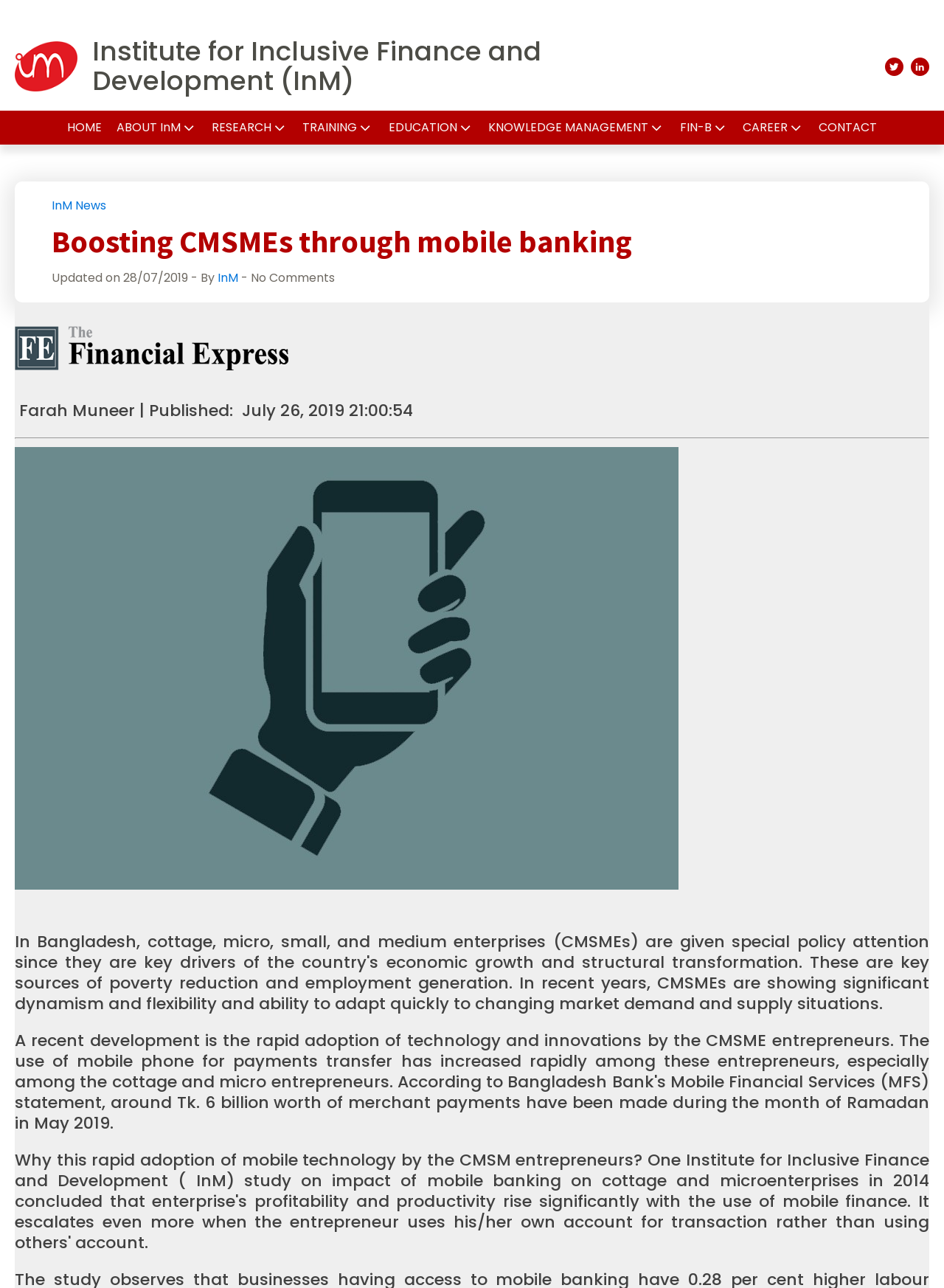Find the bounding box coordinates of the clickable area required to complete the following action: "Go to HOME page".

[0.063, 0.086, 0.115, 0.112]